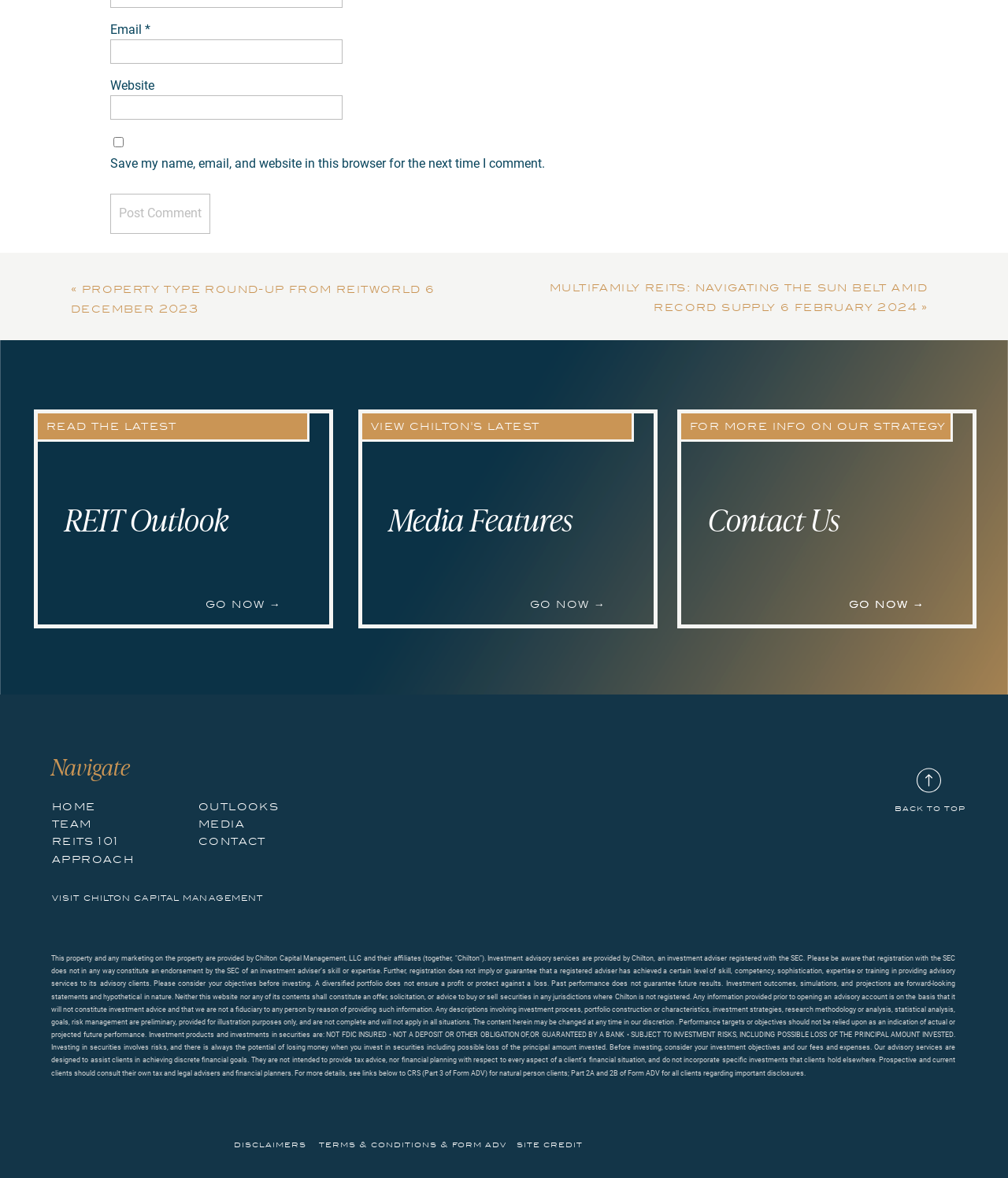Using details from the image, please answer the following question comprehensively:
What is the function of the 'Post Comment' button?

The 'Post Comment' button is located below the comment form, which includes textboxes for 'Email', 'Website', and a checkbox to save user information. The button's purpose is to submit the user's comment after filling out the required information.